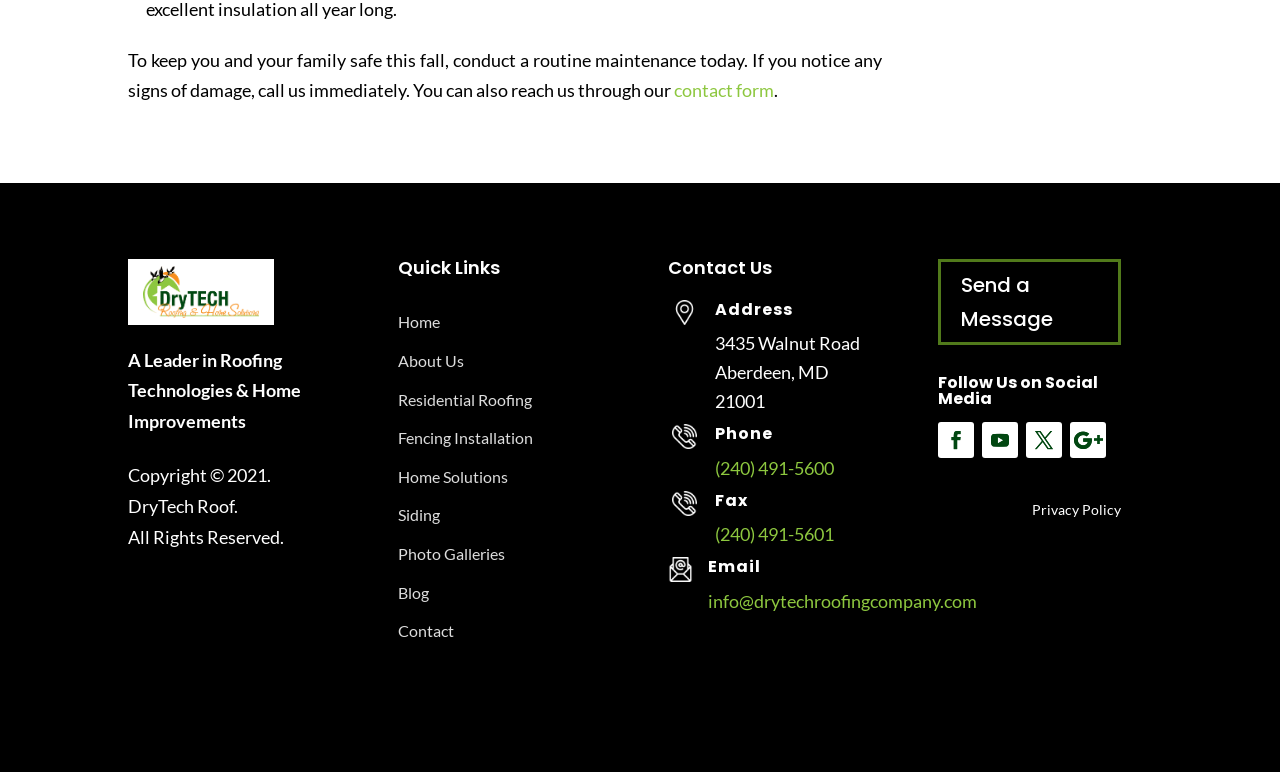Pinpoint the bounding box coordinates of the clickable area needed to execute the instruction: "Click the contact form link". The coordinates should be specified as four float numbers between 0 and 1, i.e., [left, top, right, bottom].

[0.527, 0.103, 0.605, 0.131]